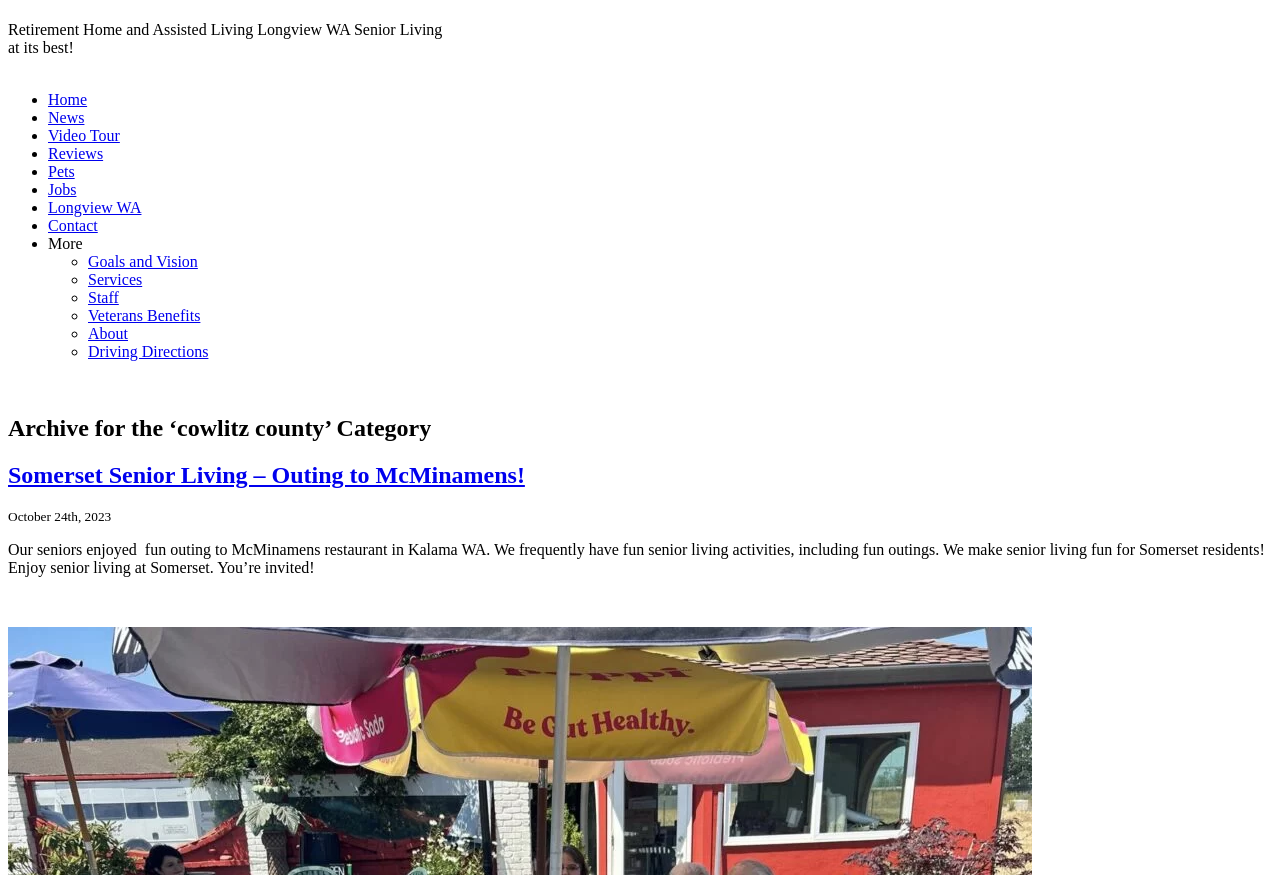Based on the element description Pets, identify the bounding box of the UI element in the given webpage screenshot. The coordinates should be in the format (top-left x, top-left y, bottom-right x, bottom-right y) and must be between 0 and 1.

[0.038, 0.187, 0.058, 0.206]